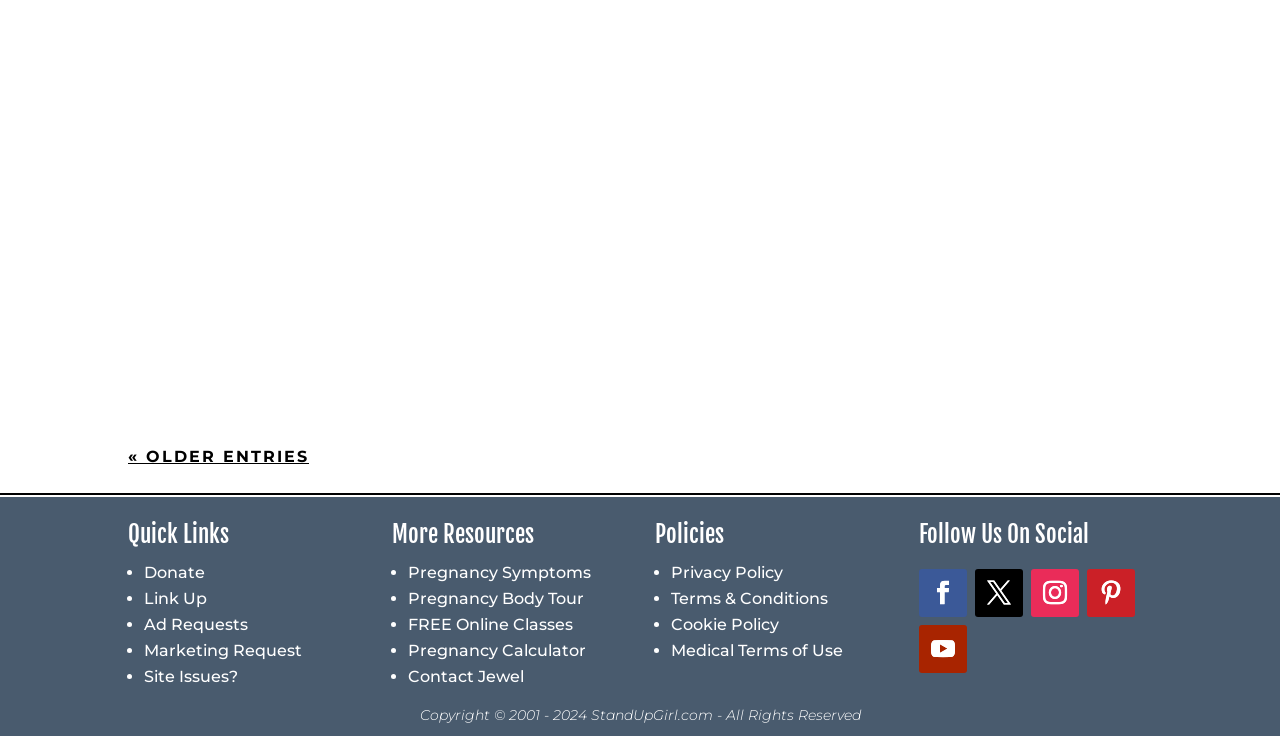What is the title of the featured post?
Could you give a comprehensive explanation in response to this question?

The title of the featured post can be found at the top of the webpage, where it says 'IF MY CONTRACEPTIVE FAILS' in a heading element.